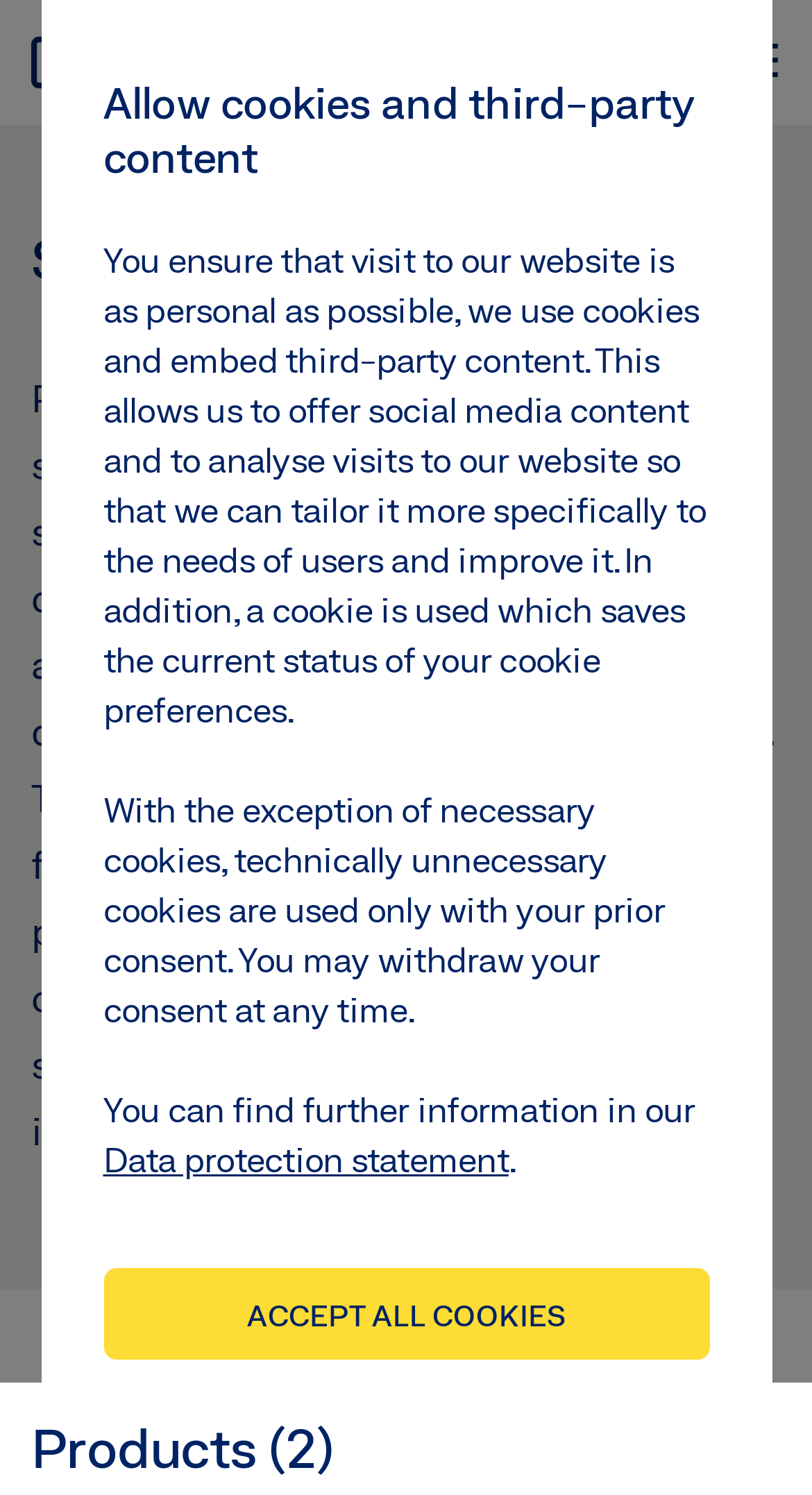Answer the question using only one word or a concise phrase: What is the purpose of sensor strips?

Monitor door's range of travel